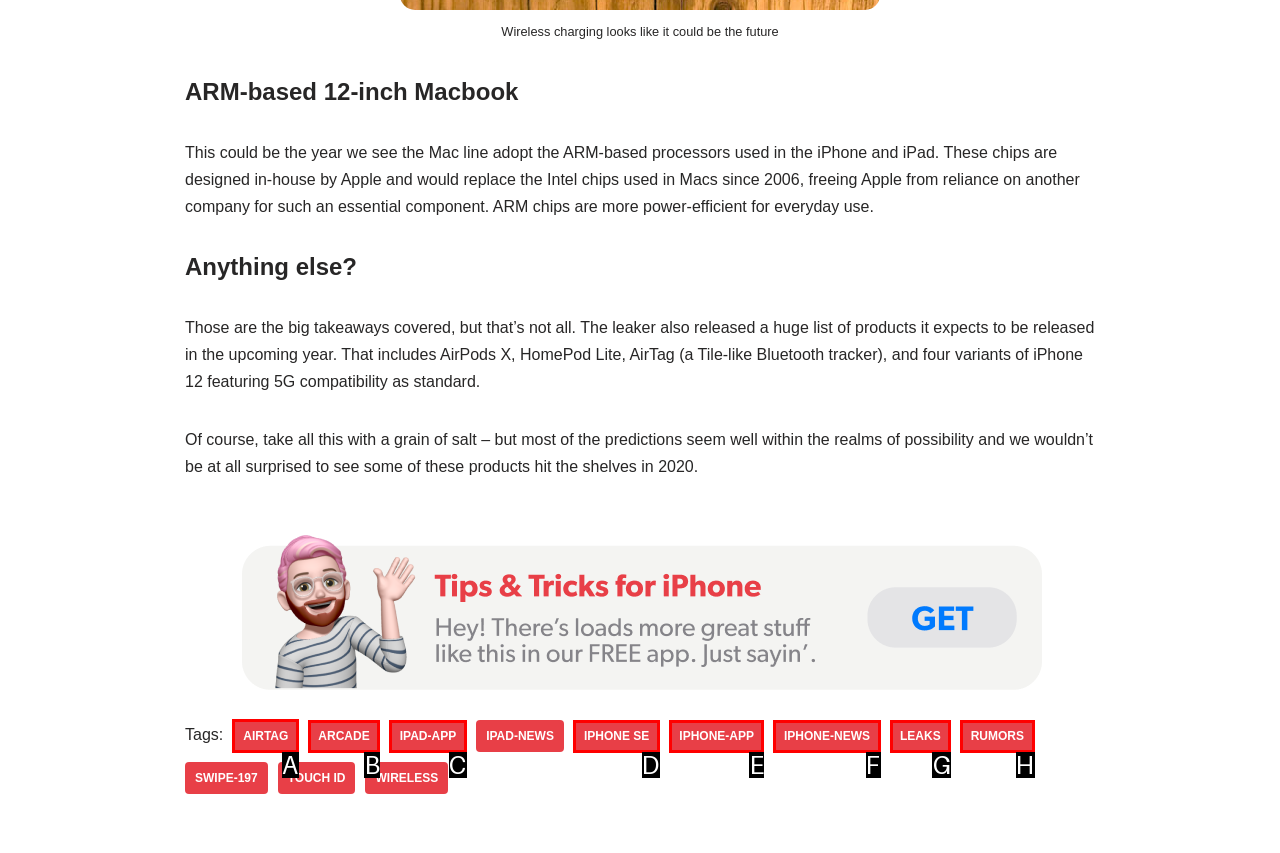Which lettered option should be clicked to achieve the task: Check out AirTag? Choose from the given choices.

A